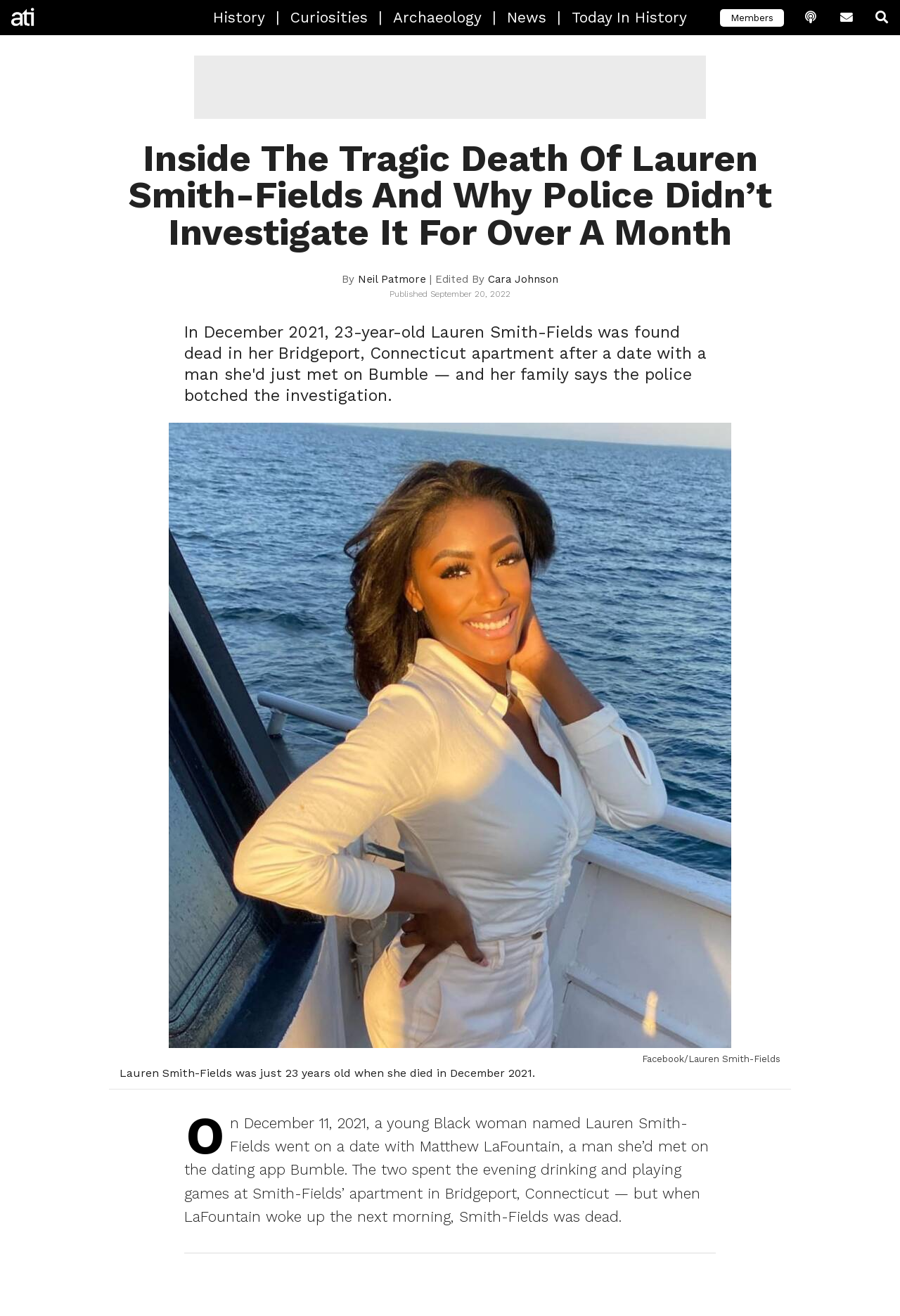Illustrate the webpage thoroughly, mentioning all important details.

The webpage is an article about the tragic death of Lauren Smith-Fields and the botched investigation that followed. At the top, there is a navigation bar with links to various sections of the website, including "All That's Interesting", "History", "Curiosities", "Archaeology", "News", "Today In History", and "Members". These links are positioned horizontally across the top of the page, with vertical lines separating them.

Below the navigation bar, there is a heading that summarizes the article's content, followed by the author's name, "Neil Patmore", and the editor's name, "Cara Johnson". The publication date, "September 20, 2022", is also displayed.

The main content of the article begins with a heading that provides an overview of the story. Below this heading, there is a large image of Lauren Smith-Fields, with a caption that reads "Facebook/Lauren Smith-Fields". The image takes up most of the width of the page and is positioned near the top.

The article's text is divided into paragraphs, with the first paragraph describing the events of December 11, 2021, when Lauren Smith-Fields went on a date with Matthew LaFountain and was found dead the next morning. The text is positioned below the image and spans most of the width of the page.

Overall, the webpage has a simple and organized layout, with clear headings and concise text that summarizes the article's content.